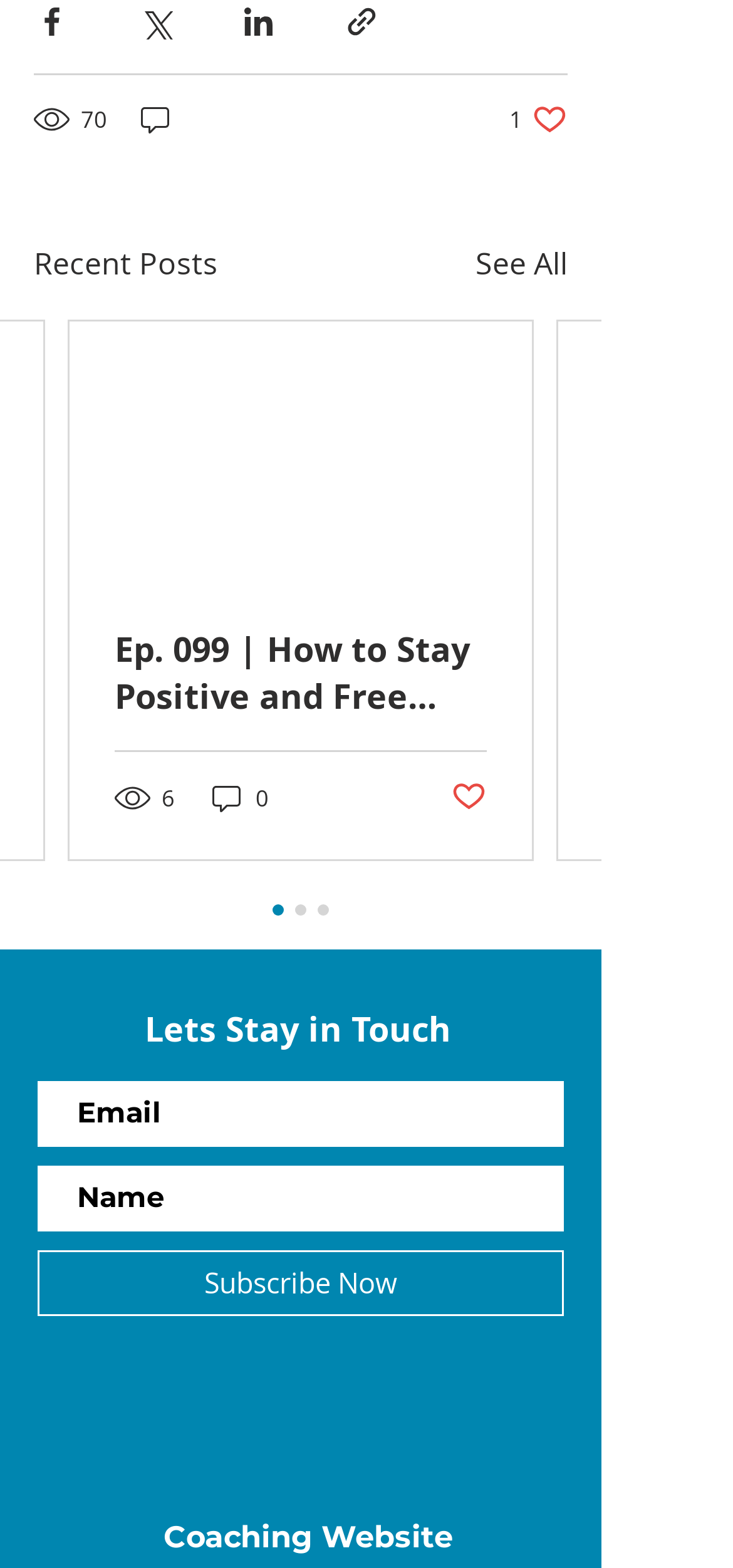Determine the bounding box coordinates for the area you should click to complete the following instruction: "Share via Facebook".

[0.046, 0.002, 0.095, 0.025]